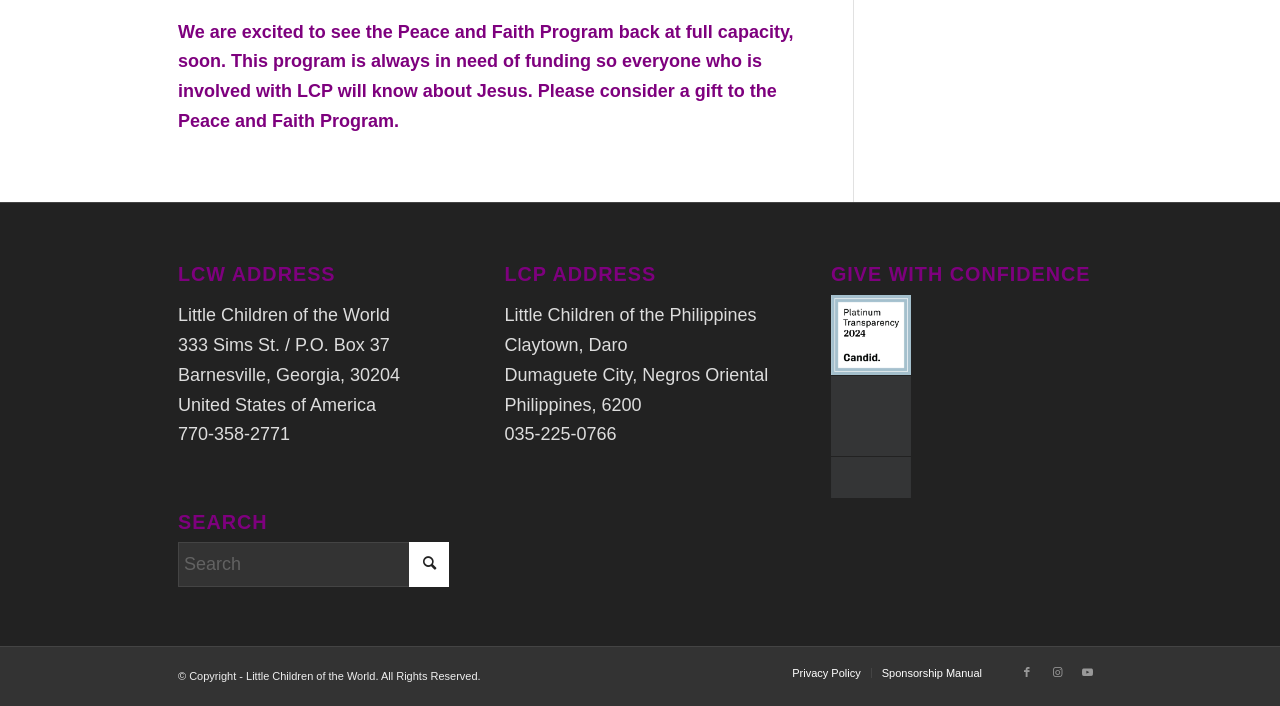Determine the bounding box coordinates for the clickable element to execute this instruction: "Visit the Facebook page". Provide the coordinates as four float numbers between 0 and 1, i.e., [left, top, right, bottom].

[0.791, 0.93, 0.814, 0.973]